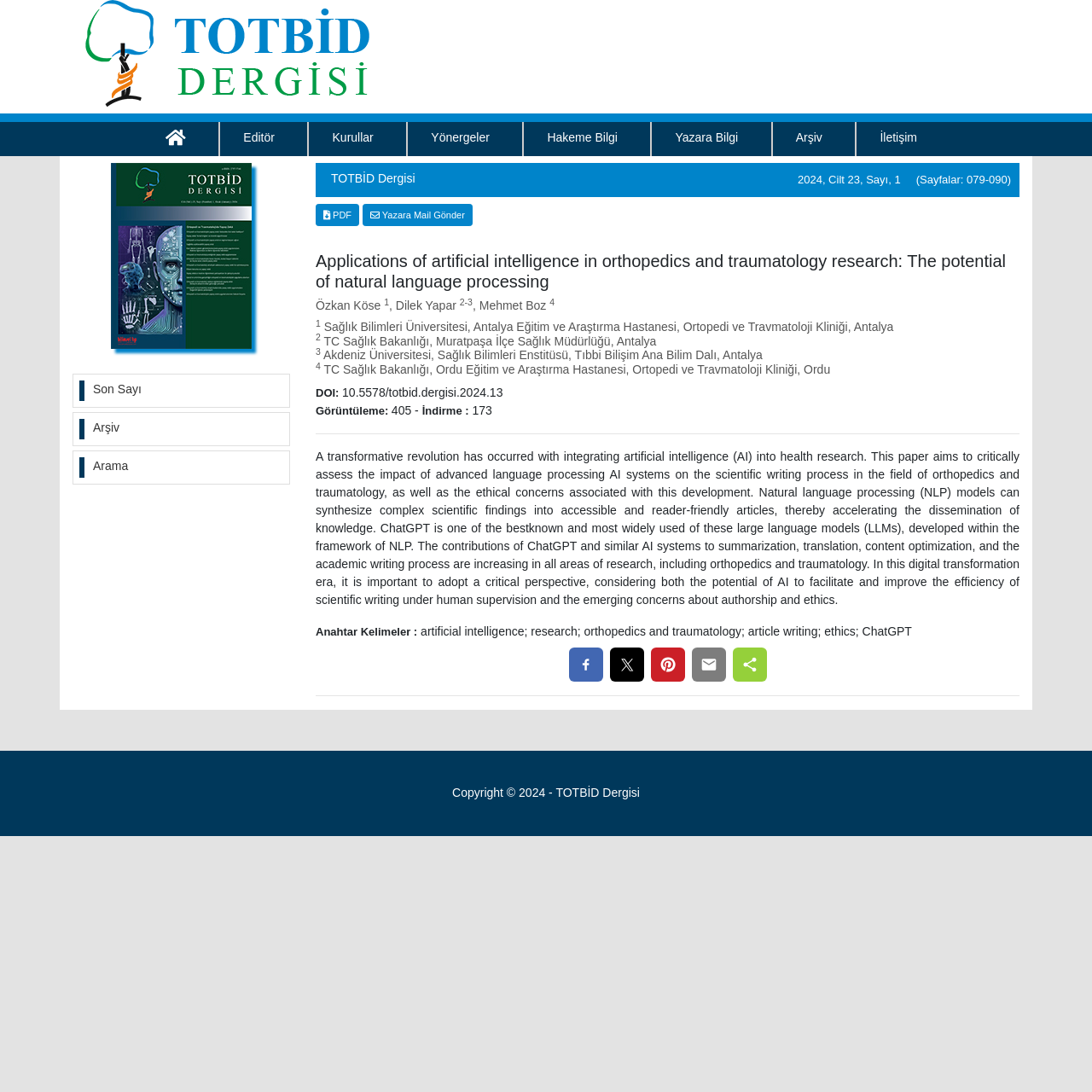From the webpage screenshot, predict the bounding box of the UI element that matches this description: "Yazara Bilgi".

[0.597, 0.112, 0.706, 0.141]